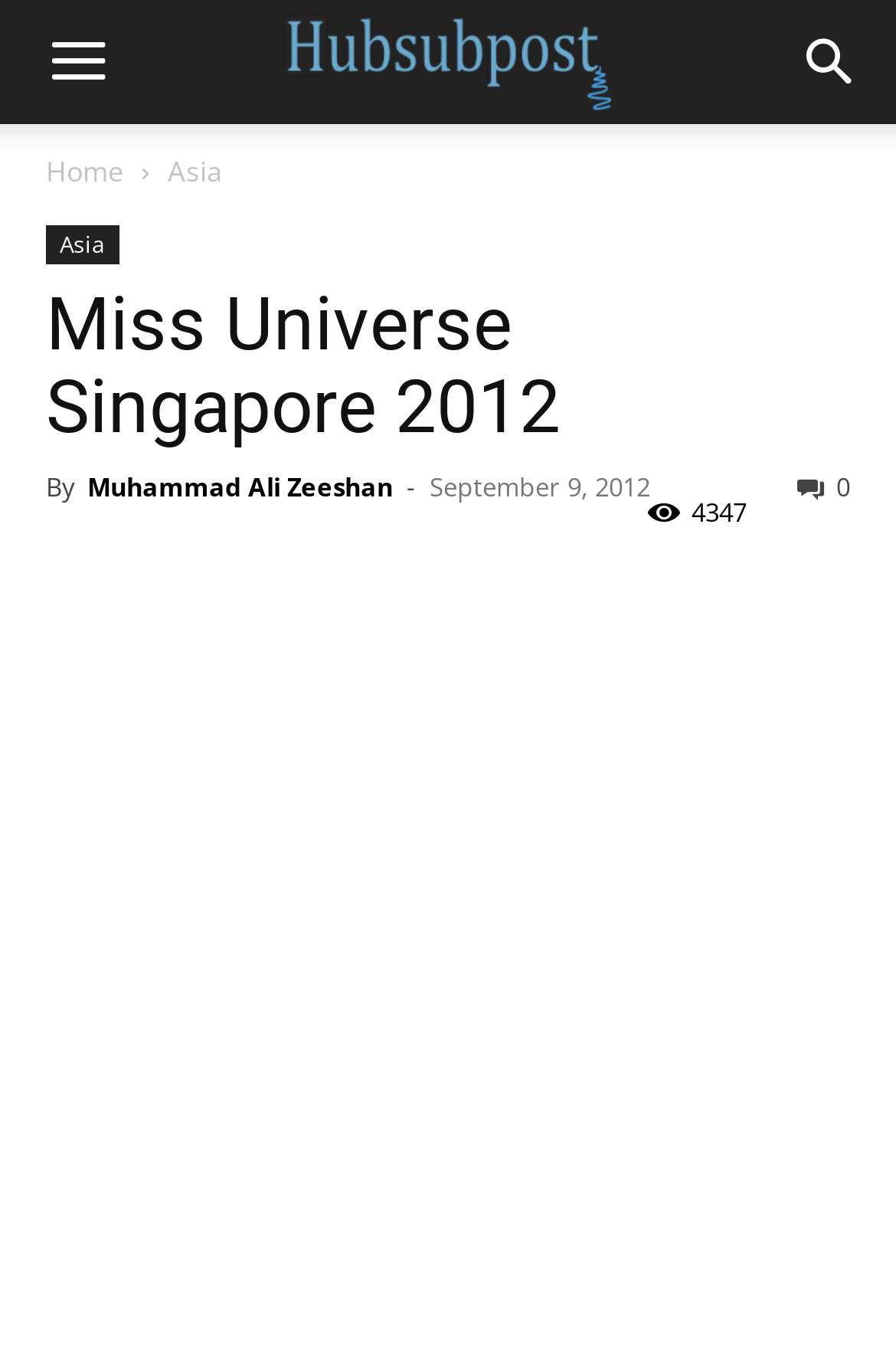Please identify the bounding box coordinates of the region to click in order to complete the task: "Search for something". The coordinates must be four float numbers between 0 and 1, specified as [left, top, right, bottom].

None